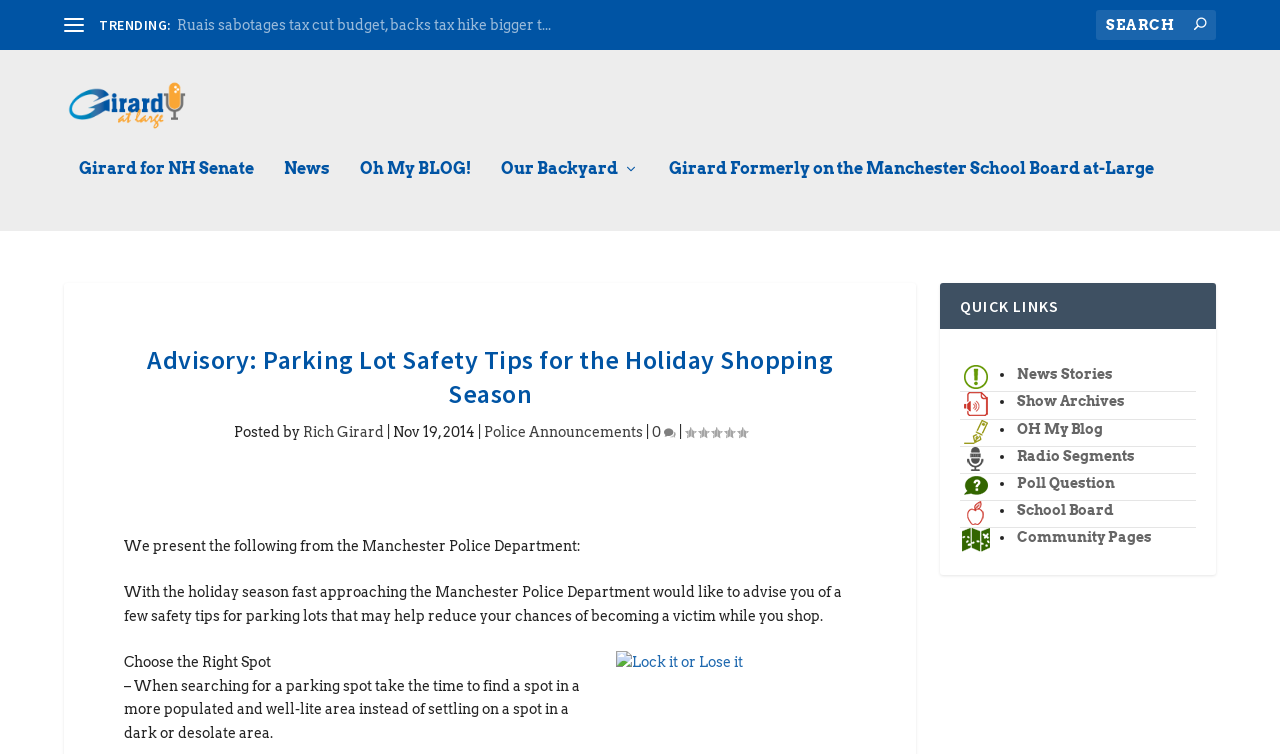Please provide the bounding box coordinates in the format (top-left x, top-left y, bottom-right x, bottom-right y). Remember, all values are floating point numbers between 0 and 1. What is the bounding box coordinate of the region described as: parent_node: Girard for NH Senate

[0.05, 0.106, 0.173, 0.191]